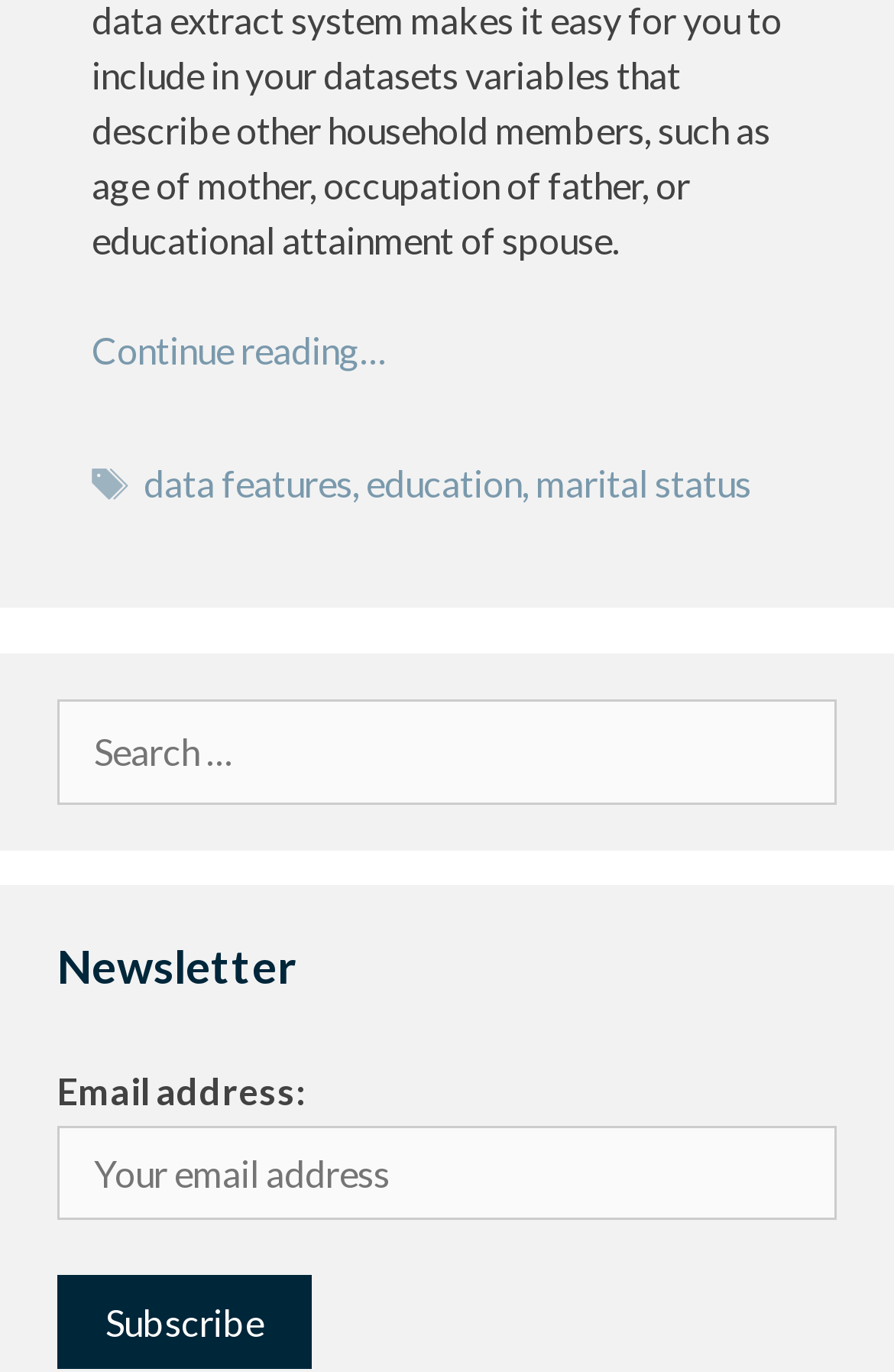Determine the bounding box coordinates for the HTML element described here: "education".

[0.409, 0.335, 0.584, 0.367]